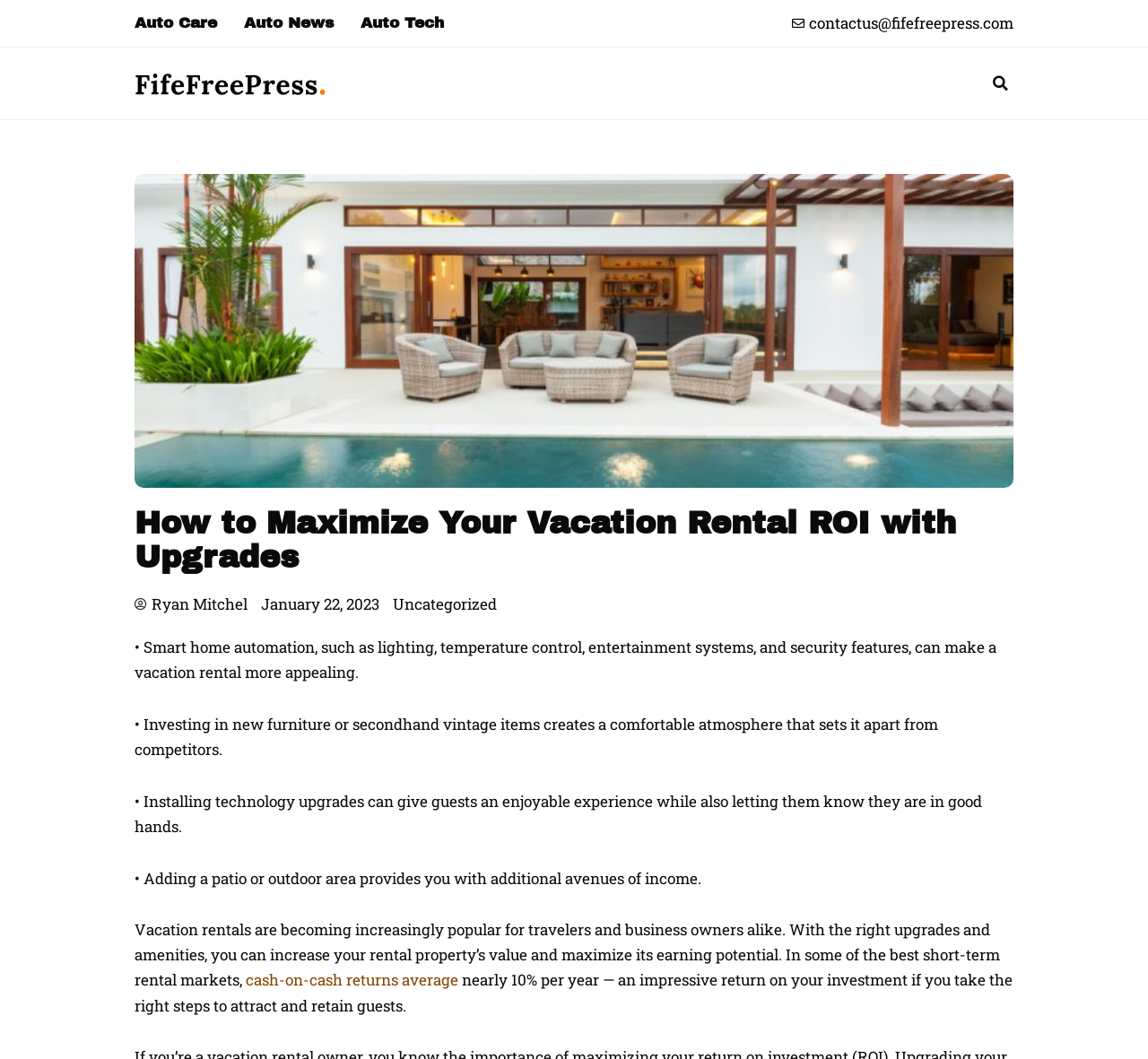What is the date of the article?
Give a one-word or short-phrase answer derived from the screenshot.

January 22, 2023